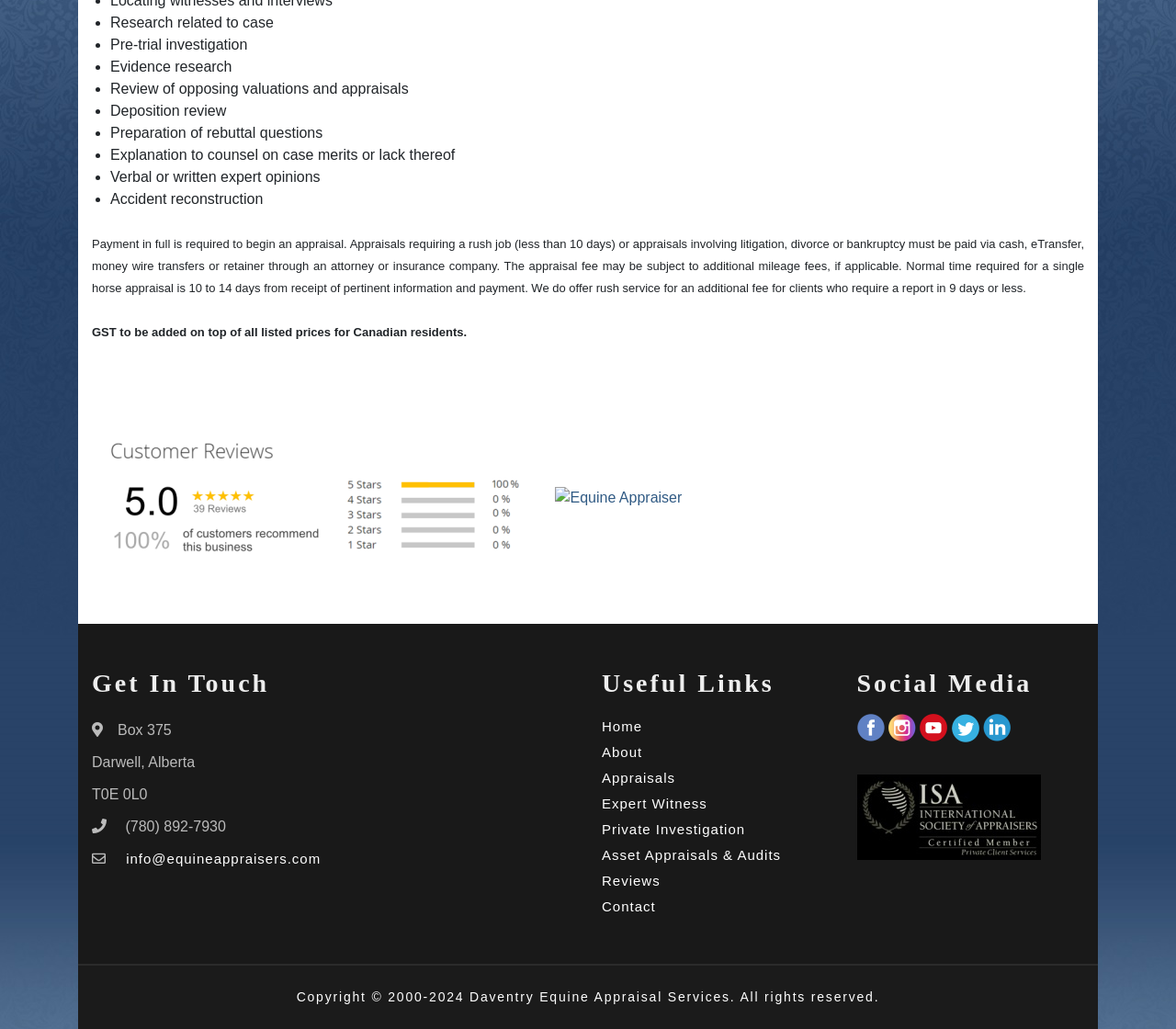Locate the bounding box coordinates of the element that needs to be clicked to carry out the instruction: "Click on the 'Equine Appraiser' link". The coordinates should be given as four float numbers ranging from 0 to 1, i.e., [left, top, right, bottom].

[0.078, 0.481, 0.472, 0.496]